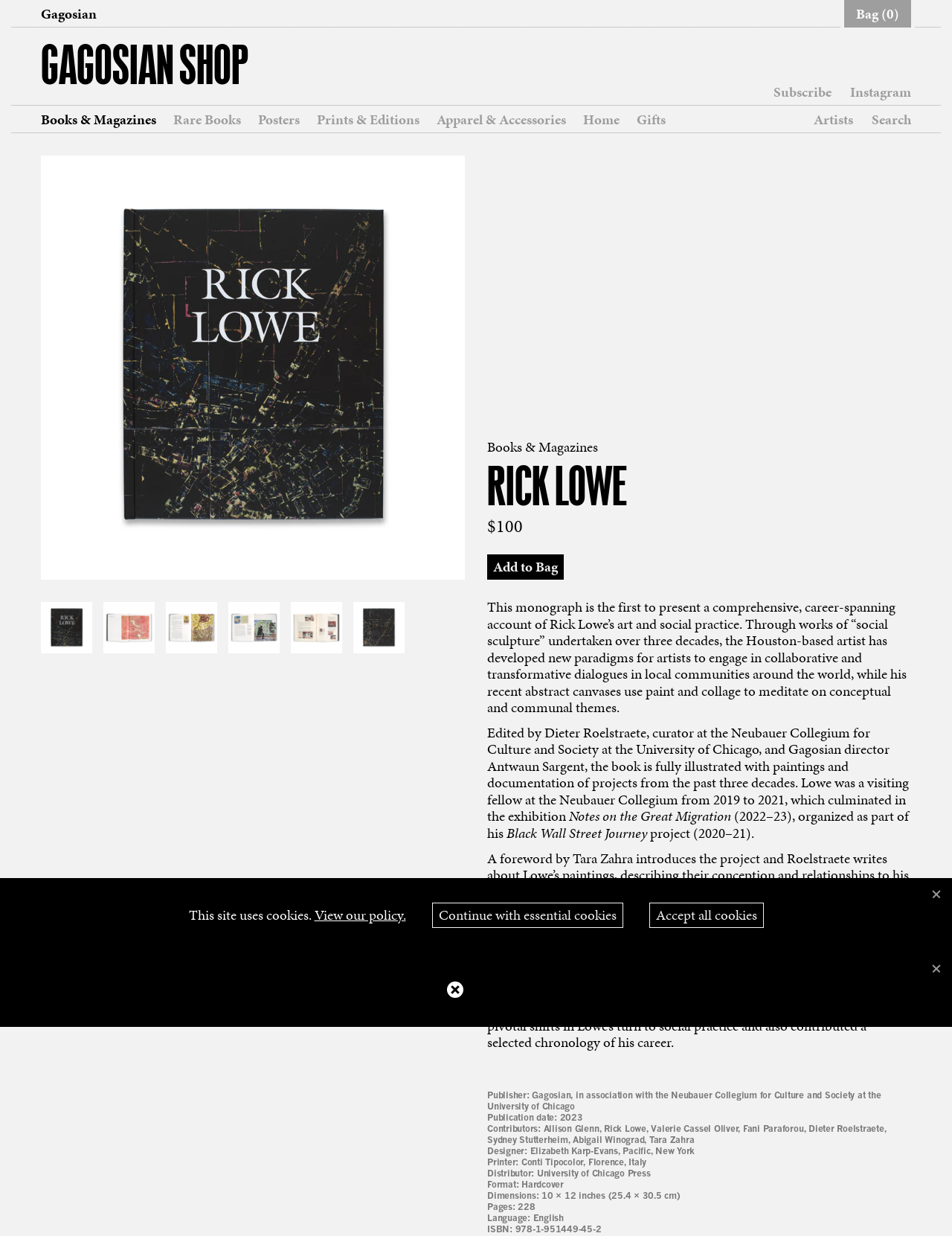Provide the bounding box coordinates for the area that should be clicked to complete the instruction: "View the 'Books & Magazines' link".

[0.043, 0.09, 0.164, 0.103]